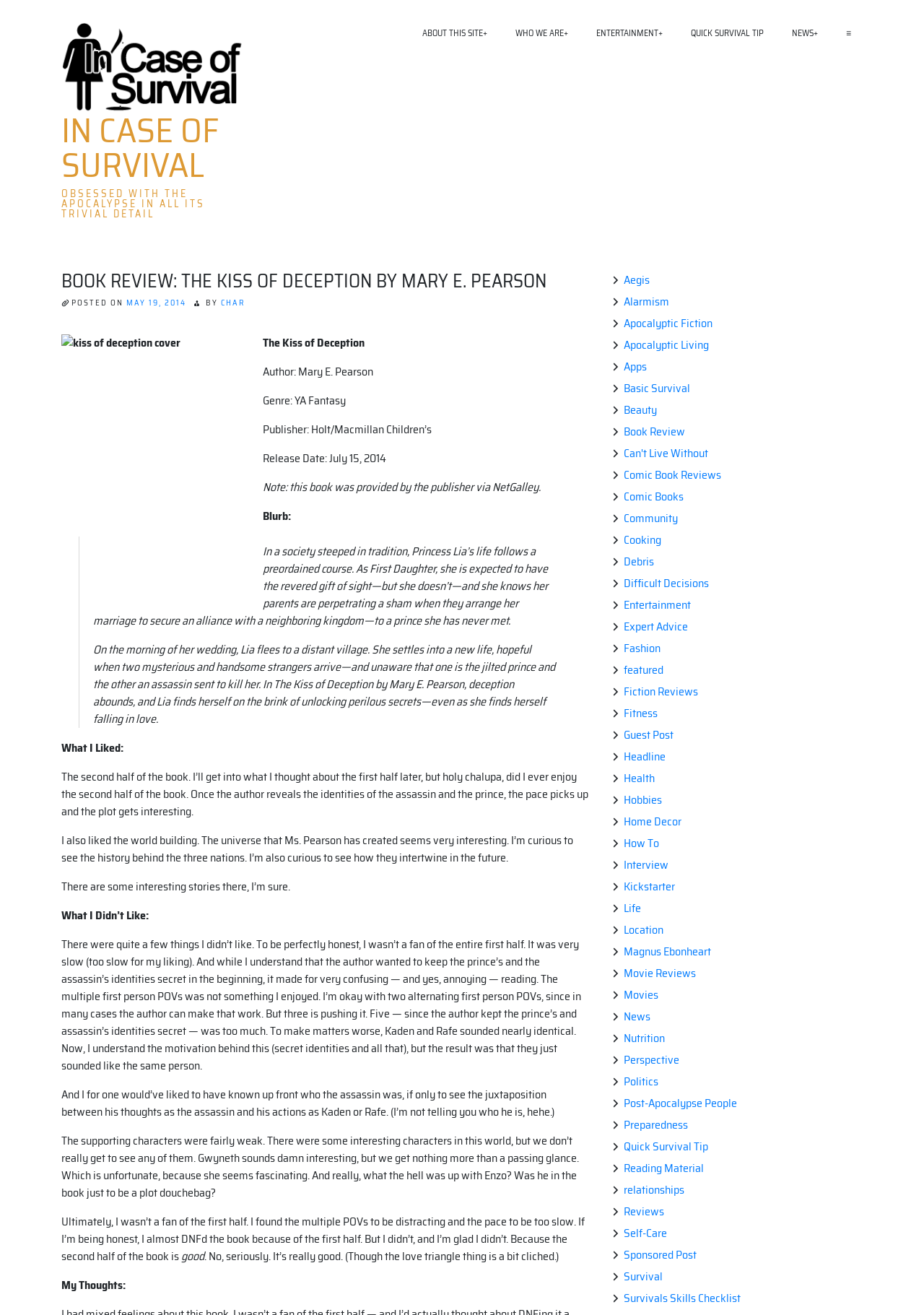Identify the bounding box coordinates of the clickable region required to complete the instruction: "Check the 'NEWS +' section". The coordinates should be given as four float numbers within the range of 0 and 1, i.e., [left, top, right, bottom].

[0.841, 0.016, 0.901, 0.033]